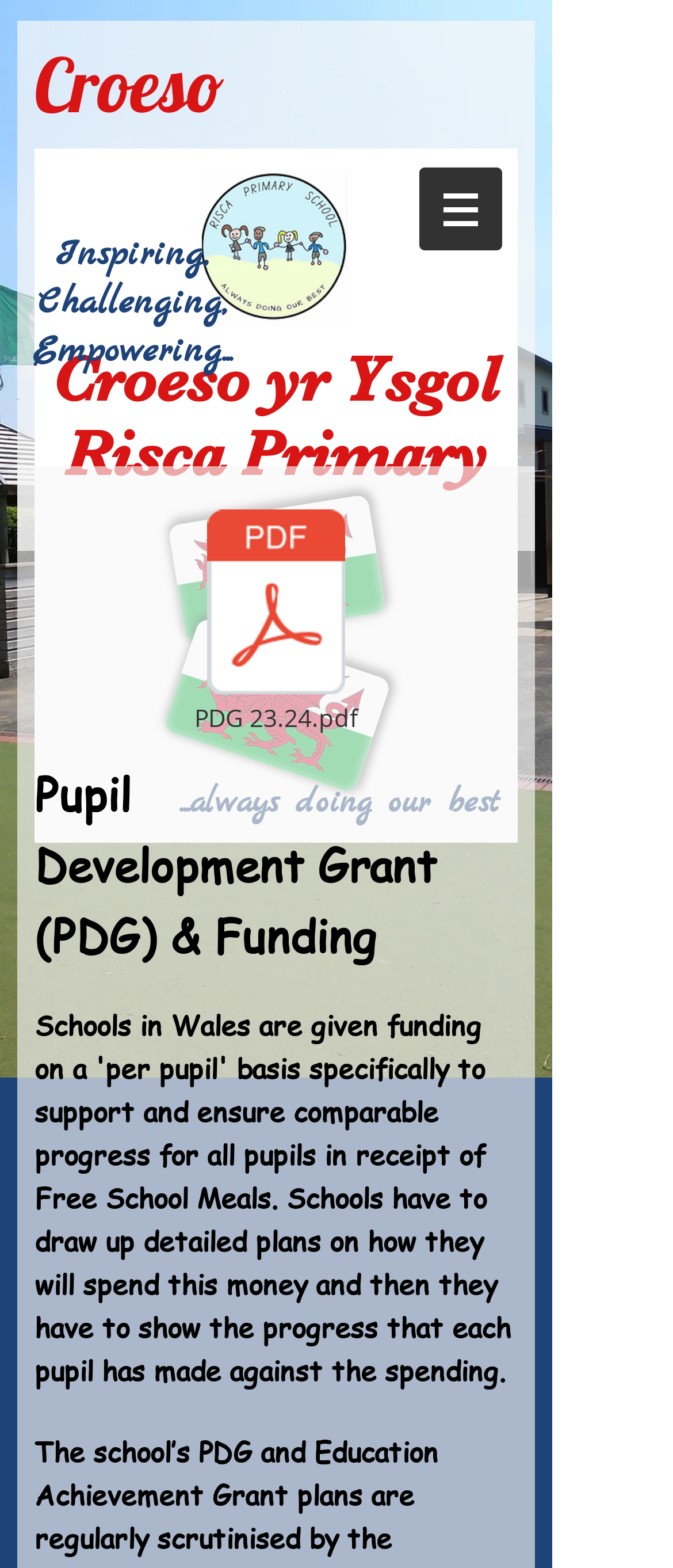Please answer the following question using a single word or phrase: How many headings are on the webpage?

4